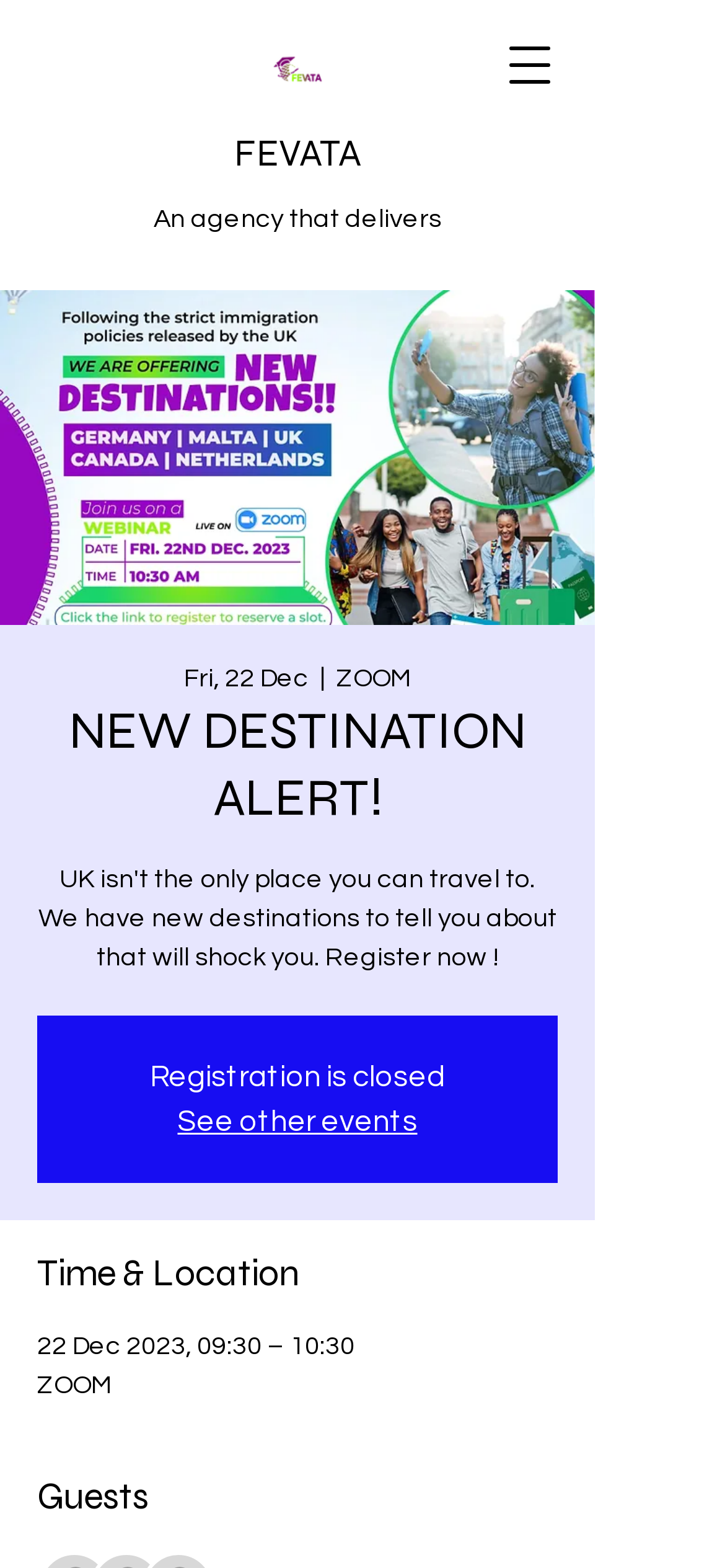Determine the bounding box coordinates for the HTML element described here: "See other events".

[0.245, 0.706, 0.576, 0.725]